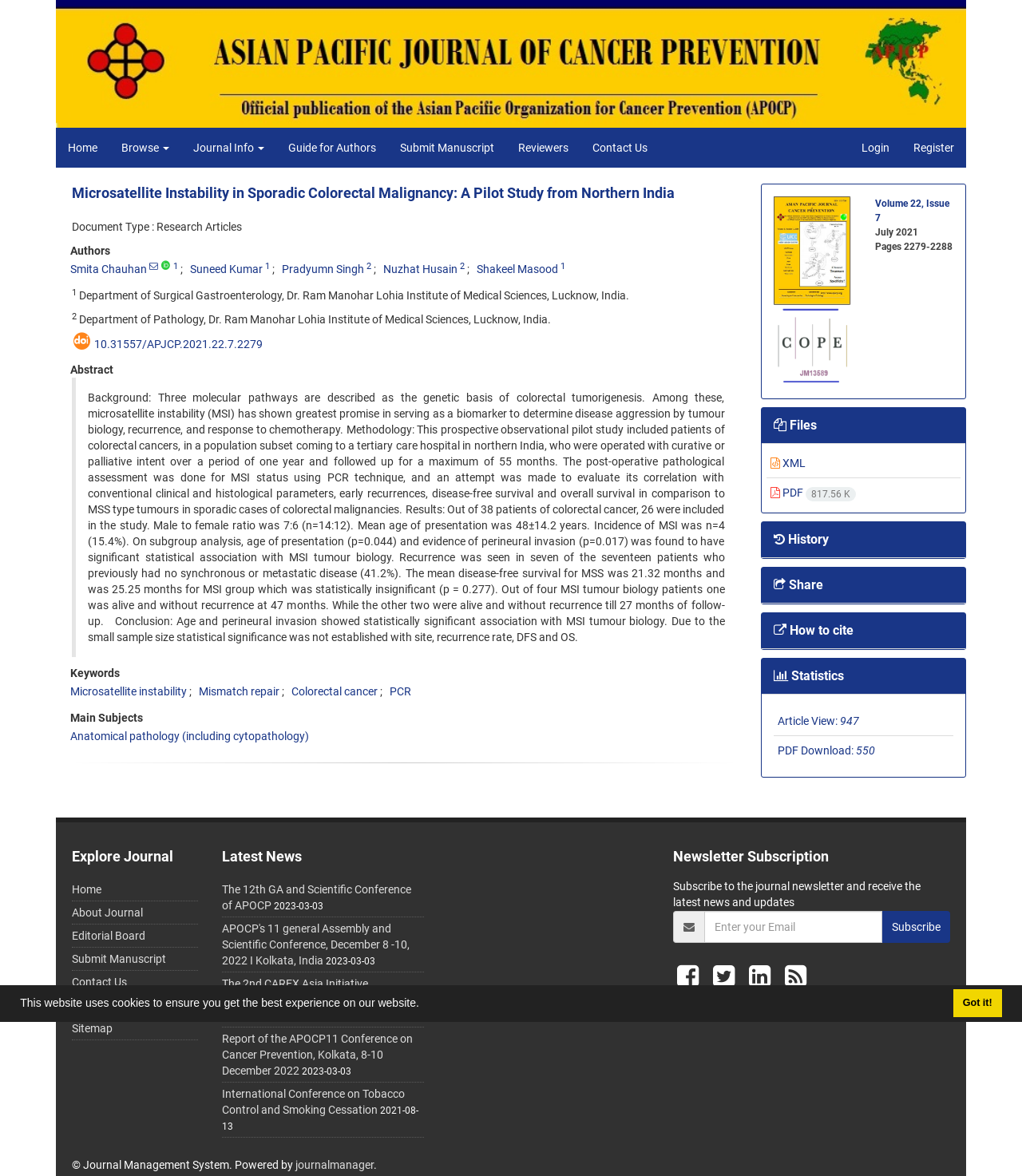Please provide a short answer using a single word or phrase for the question:
What is the name of the journal that published this article?

Asian Pacific Journal of Cancer Prevention